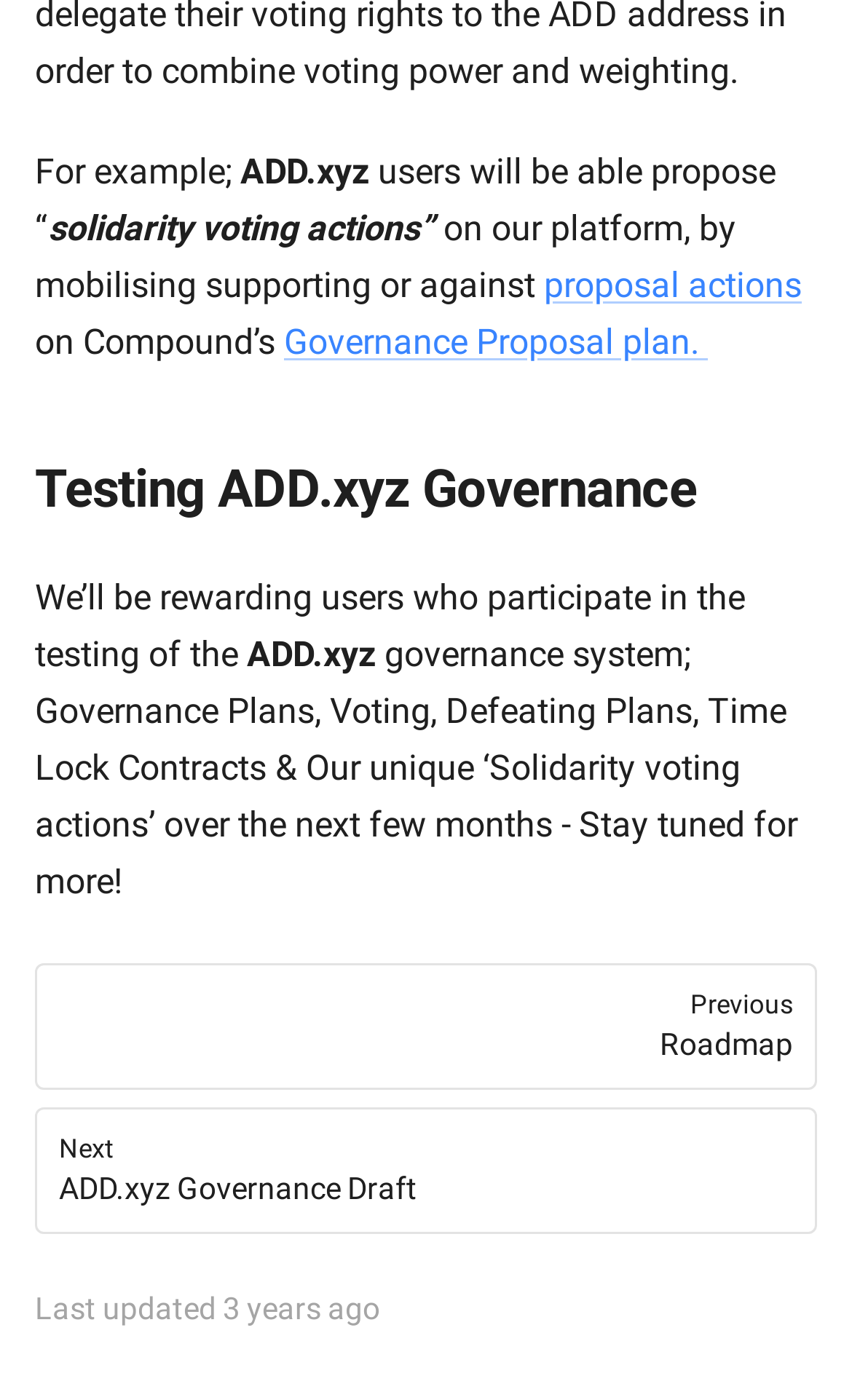What is the purpose of the solidarity voting actions?
Please answer the question as detailed as possible based on the image.

The purpose of the solidarity voting actions is mentioned in the text as 'mobilising supporting or against' proposal actions on the platform.